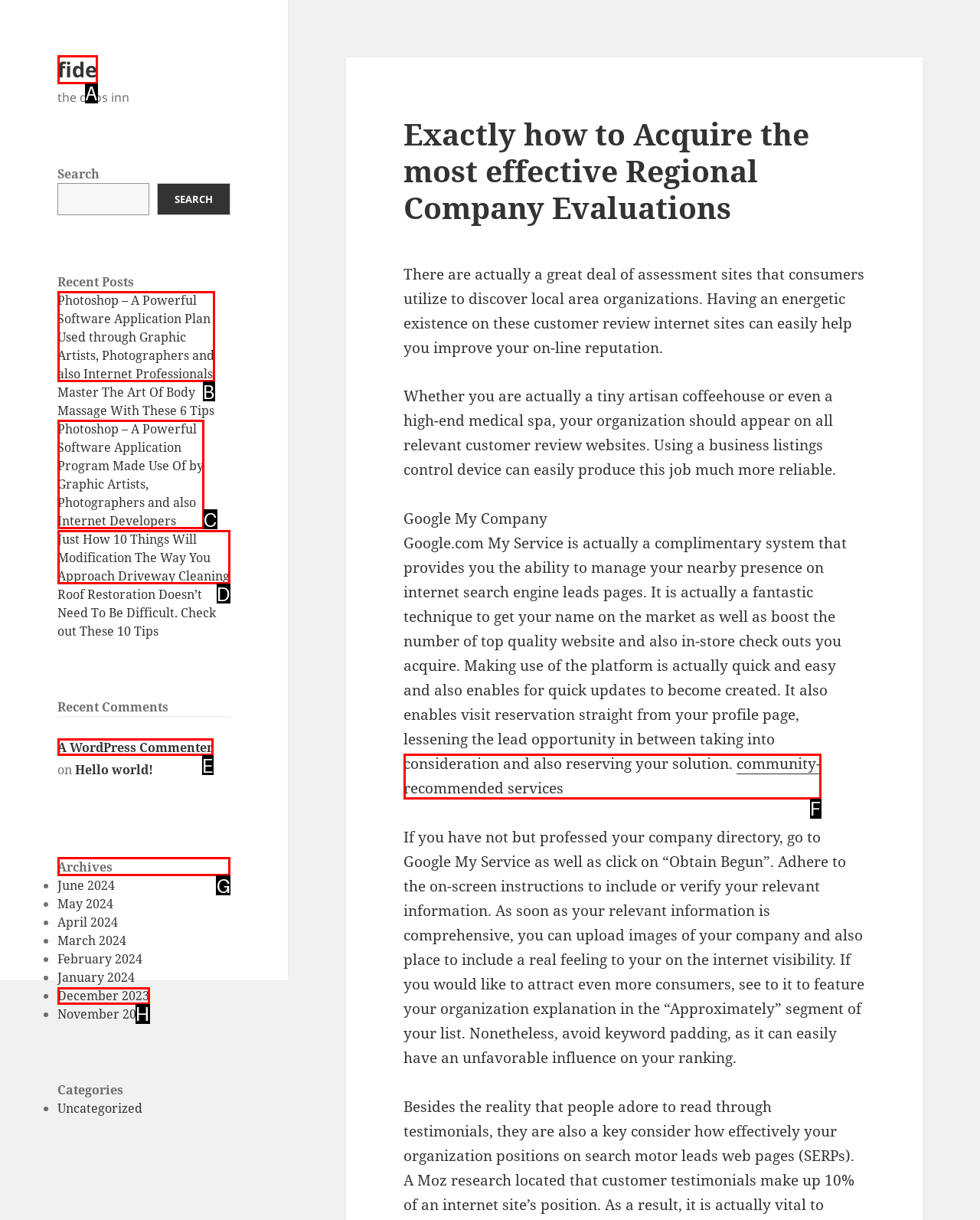Specify which element within the red bounding boxes should be clicked for this task: Click on 'Documentation Archive' Respond with the letter of the correct option.

None